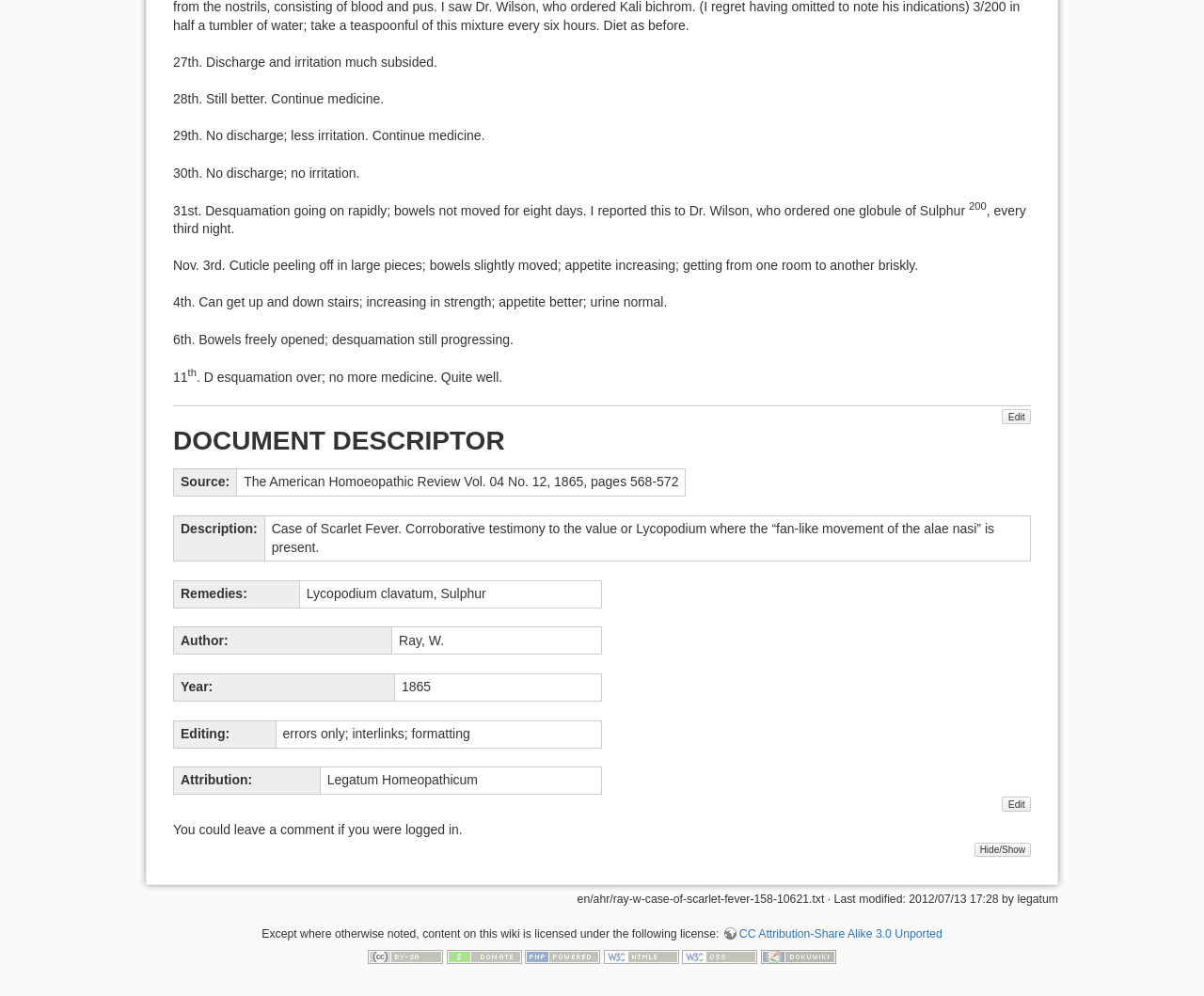What is the source of the case?
Please provide a single word or phrase as your answer based on the screenshot.

The American Homoeopathic Review Vol. 04 No. 12, 1865, pages 568-572